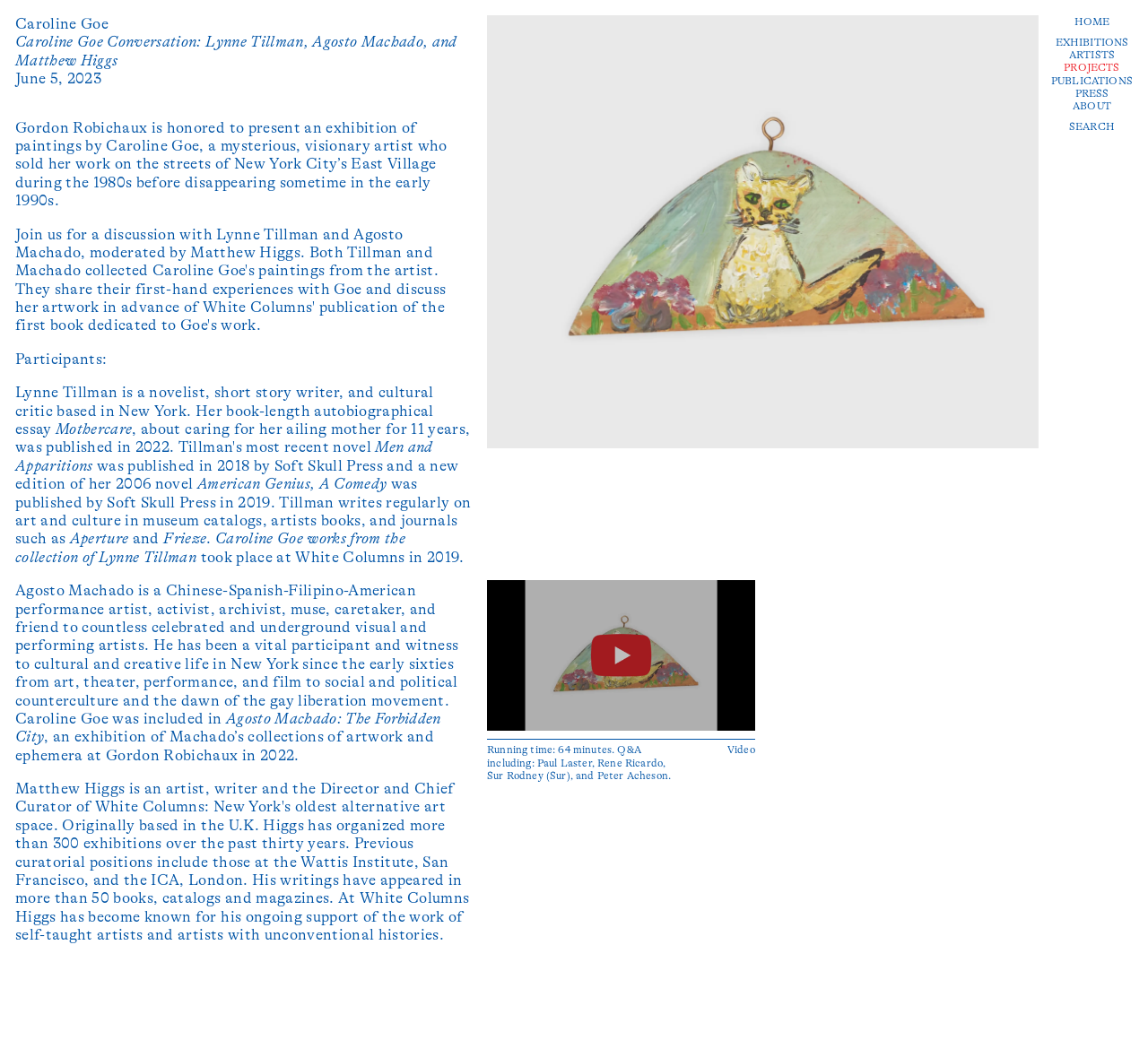Using the provided description: "Caroline Goe", find the bounding box coordinates of the corresponding UI element. The output should be four float numbers between 0 and 1, in the format [left, top, right, bottom].

[0.013, 0.015, 0.095, 0.031]